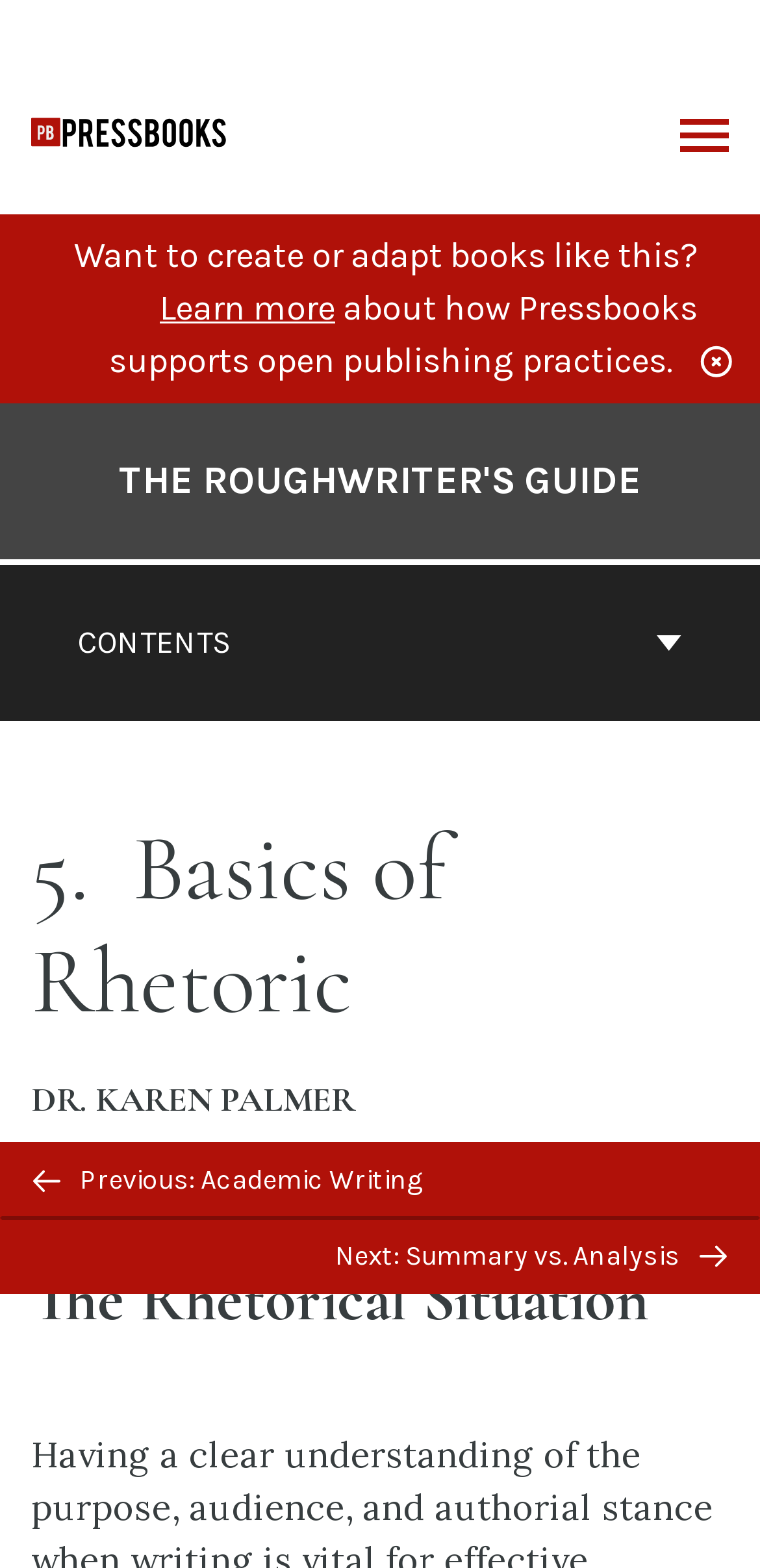Please find the bounding box coordinates of the element that you should click to achieve the following instruction: "Click PressbooksOER". The coordinates should be presented as four float numbers between 0 and 1: [left, top, right, bottom].

[0.041, 0.08, 0.303, 0.103]